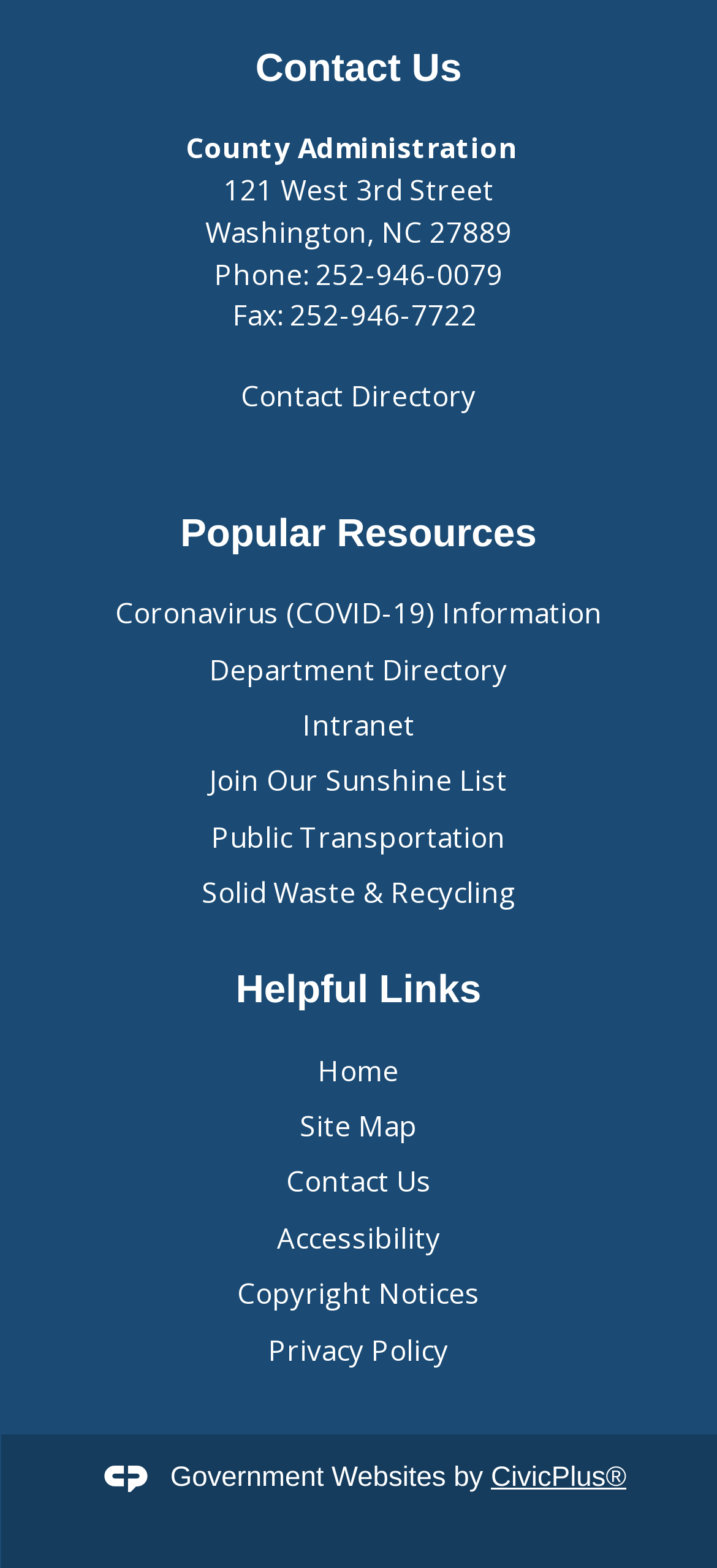What is the name of the company that created the government website?
Using the image, respond with a single word or phrase.

CivicPlus